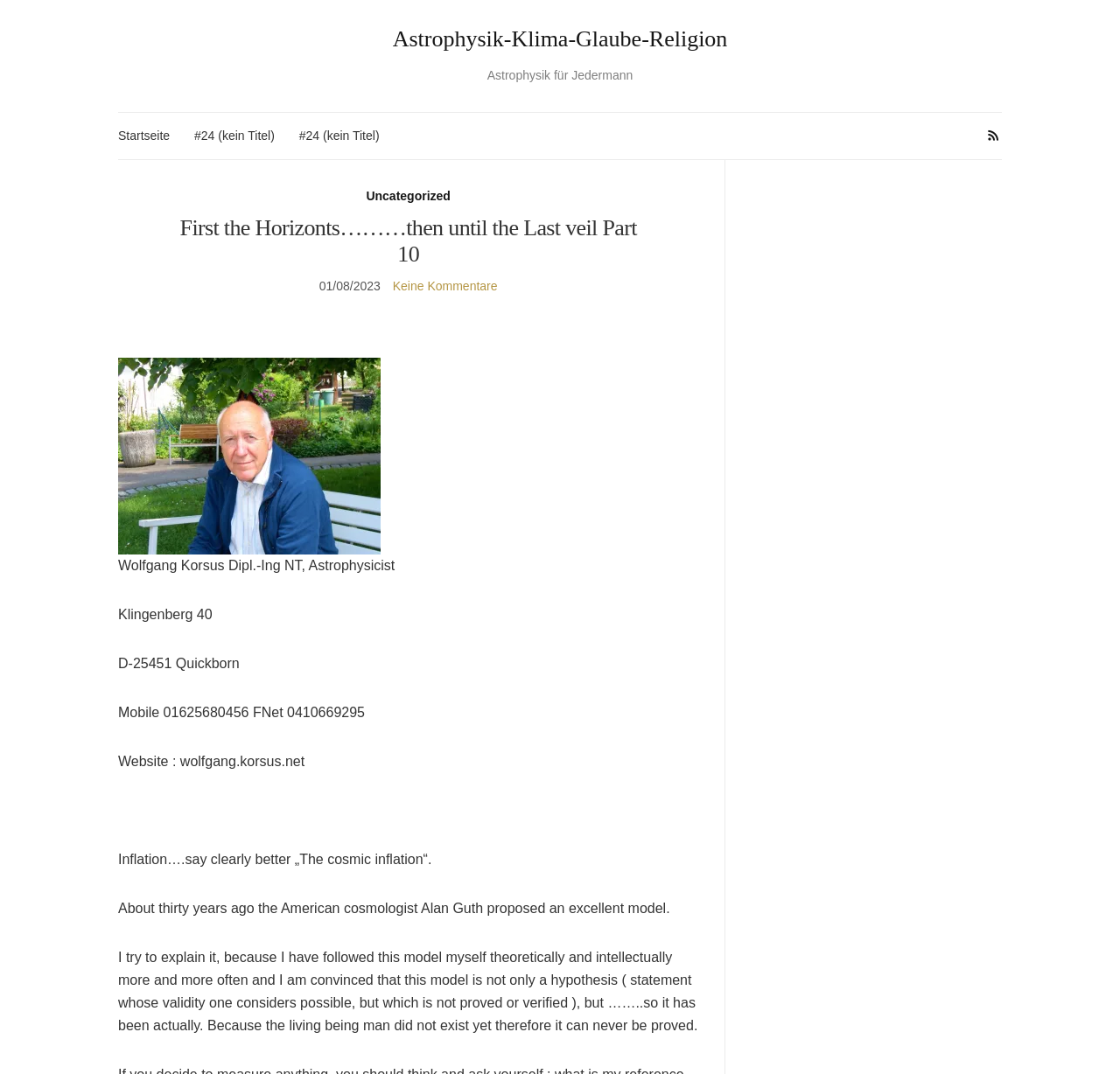Use a single word or phrase to answer this question: 
What is the website of Wolfgang Korsus?

wolfgang.korsus.net